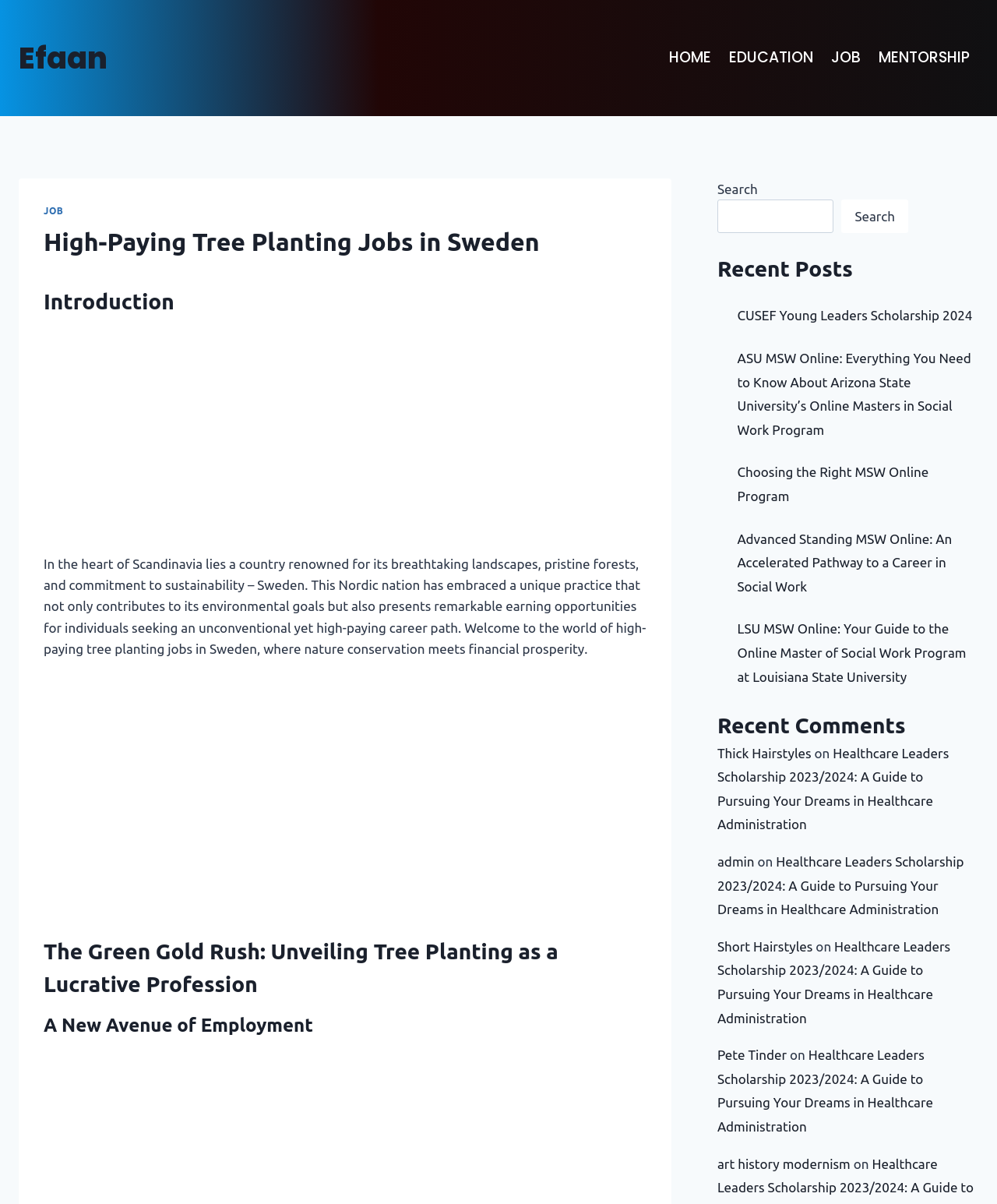Highlight the bounding box coordinates of the region I should click on to meet the following instruction: "Check the 'Recent Posts' section".

[0.72, 0.21, 0.981, 0.237]